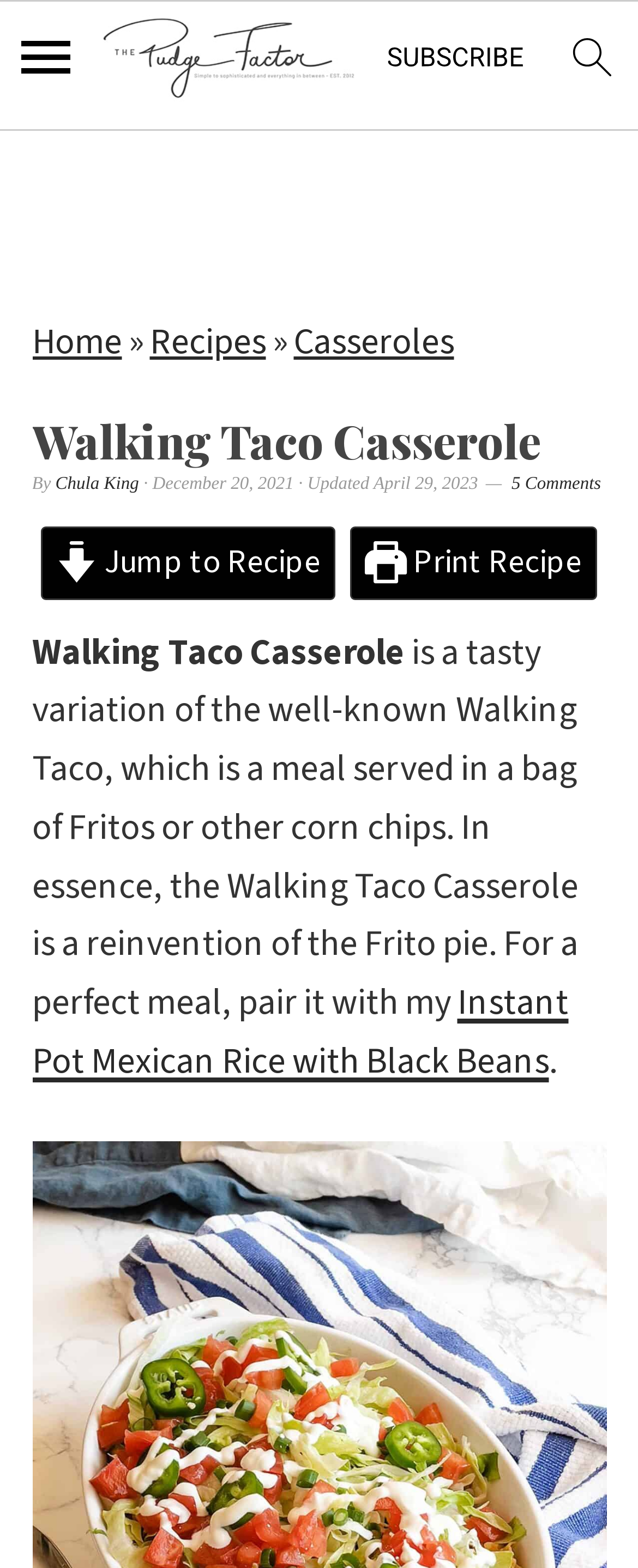Please find the bounding box coordinates of the section that needs to be clicked to achieve this instruction: "jump to recipe".

[0.065, 0.336, 0.526, 0.382]